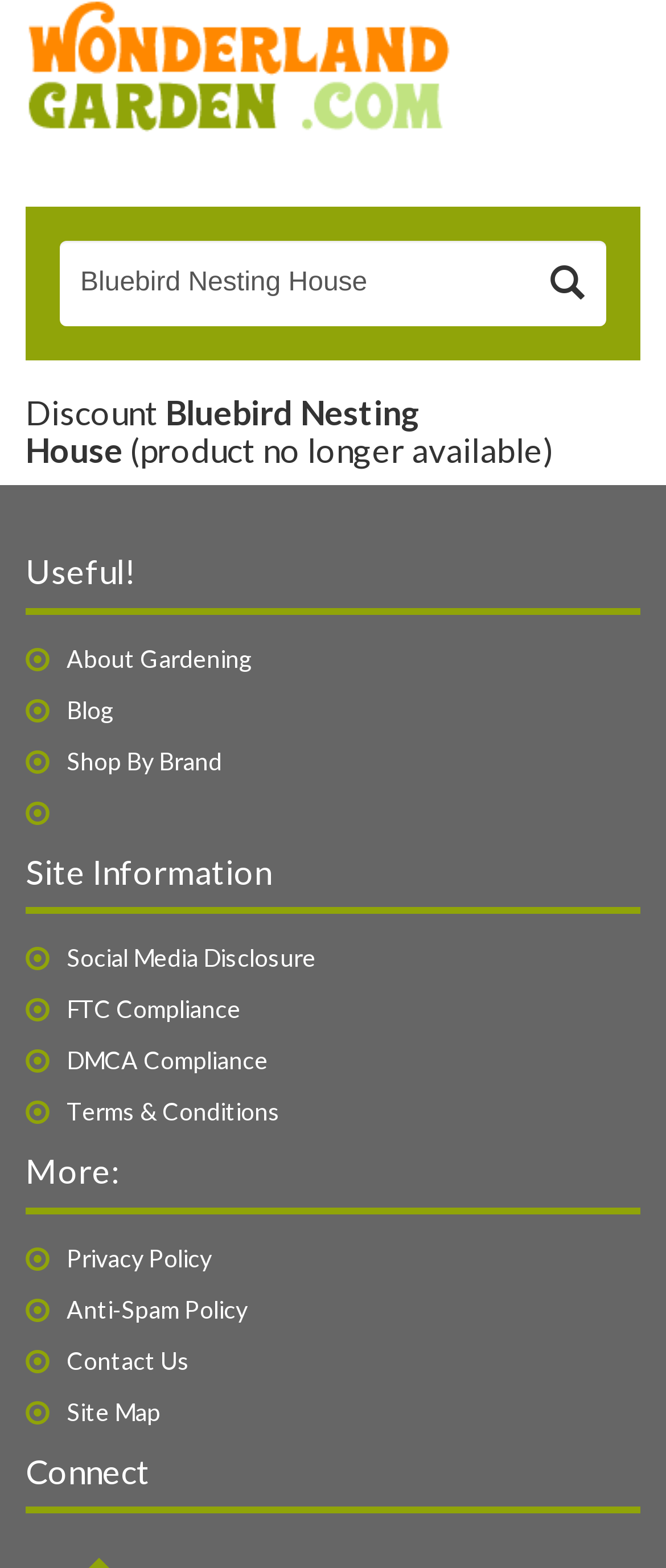Reply to the question with a brief word or phrase: What is the purpose of the search box?

To search